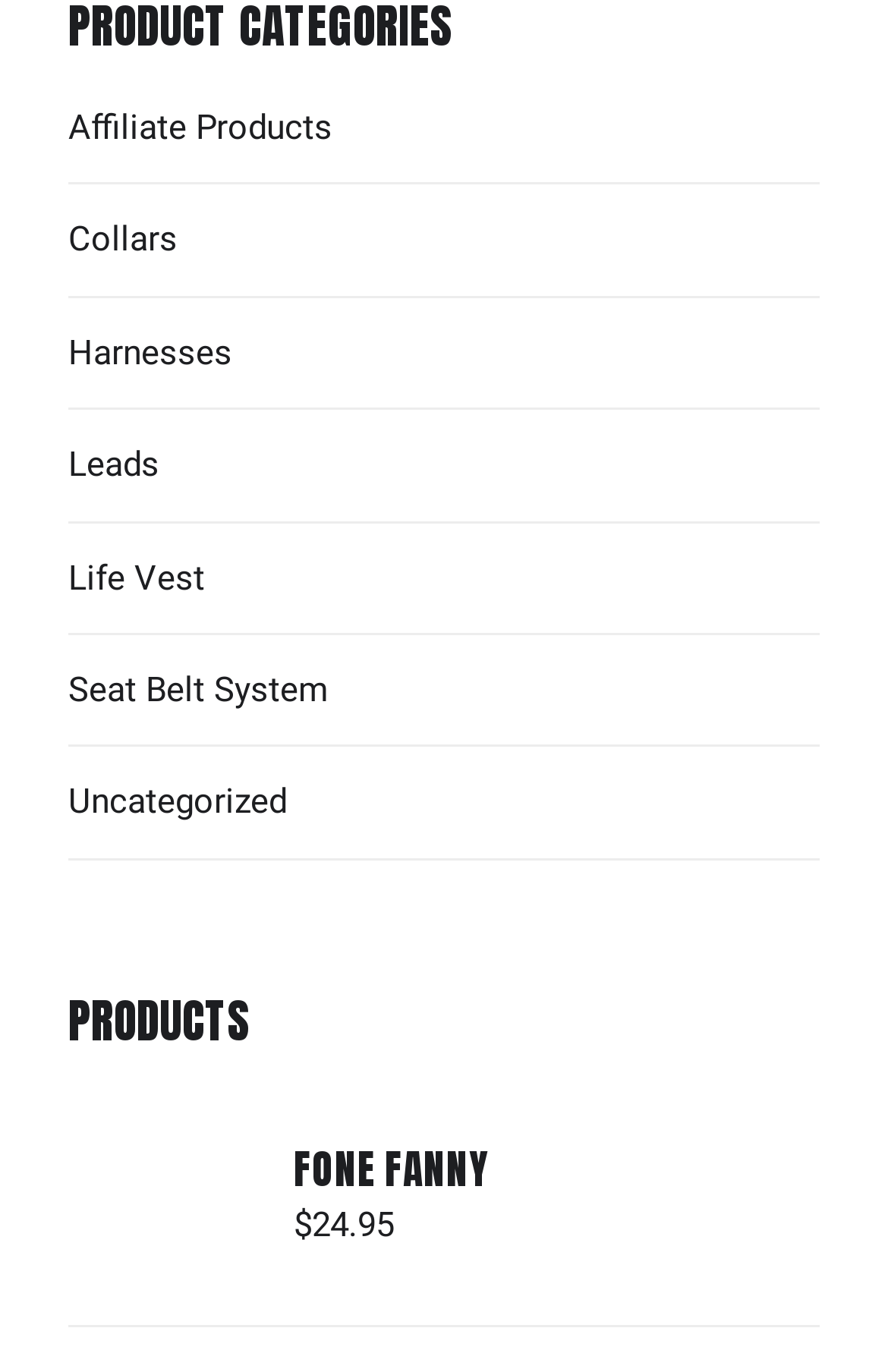Please predict the bounding box coordinates (top-left x, top-left y, bottom-right x, bottom-right y) for the UI element in the screenshot that fits the description: Seat Belt System

[0.077, 0.484, 0.369, 0.514]